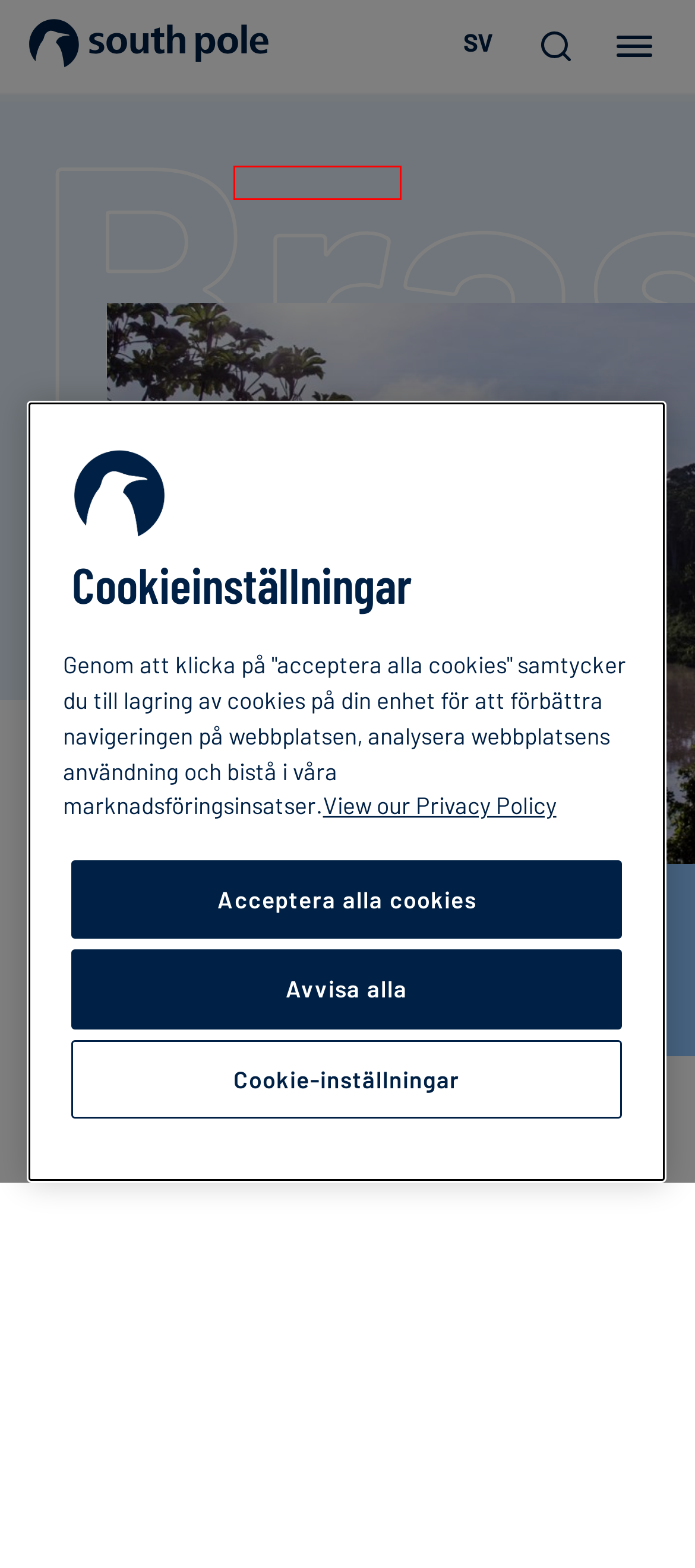A screenshot of a webpage is given, marked with a red bounding box around a UI element. Please select the most appropriate webpage description that fits the new page after clicking the highlighted element. Here are the candidates:
A. South Pole blogg: Perspectives
B. Din 5-stegs klimatresa börjar här med South Pole
C. South Pole Privacy Policy
D. Kontakta South Pole
E. South Pole – Connect
F. Tidigare Event - South Pole
G. Kommunikation kring klimatåtgärder
H. Våra kunder - South Pole

D